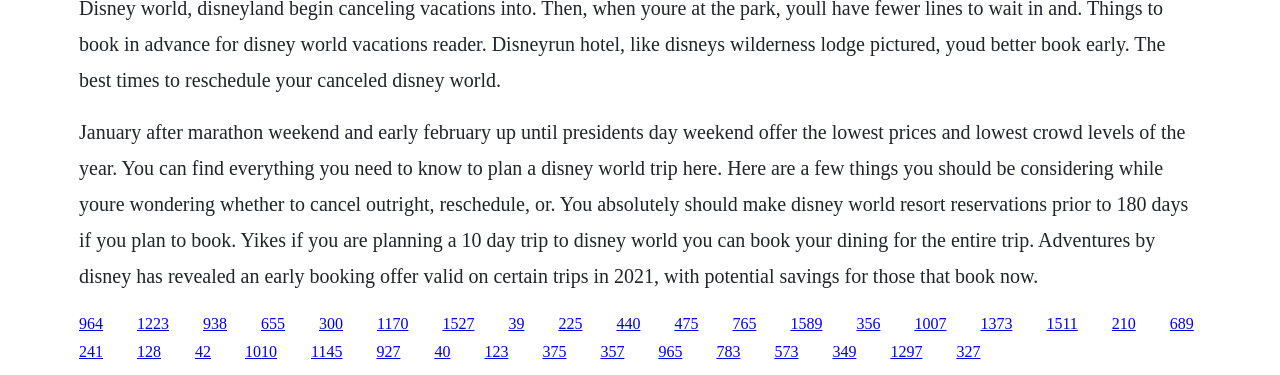Answer with a single word or phrase: 
How far in advance can you book Disney World resort reservations?

180 days